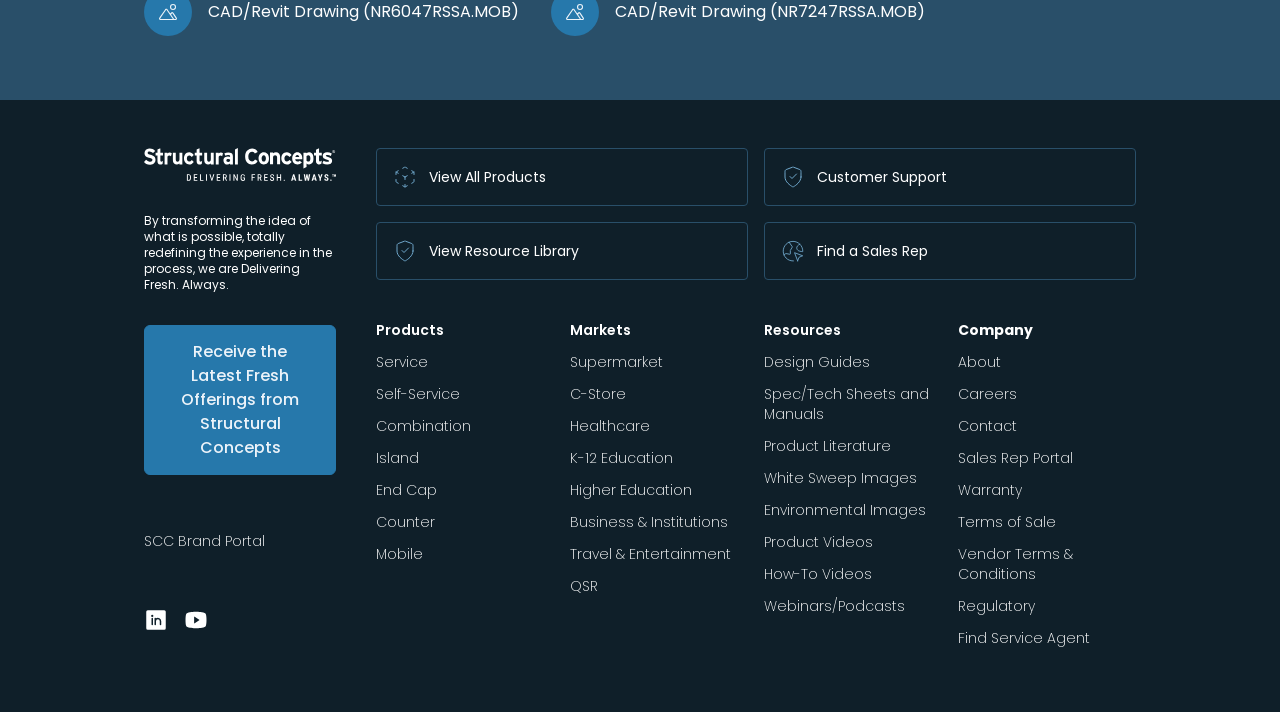What is the company's slogan?
Identify the answer in the screenshot and reply with a single word or phrase.

Delivering Fresh. Always.